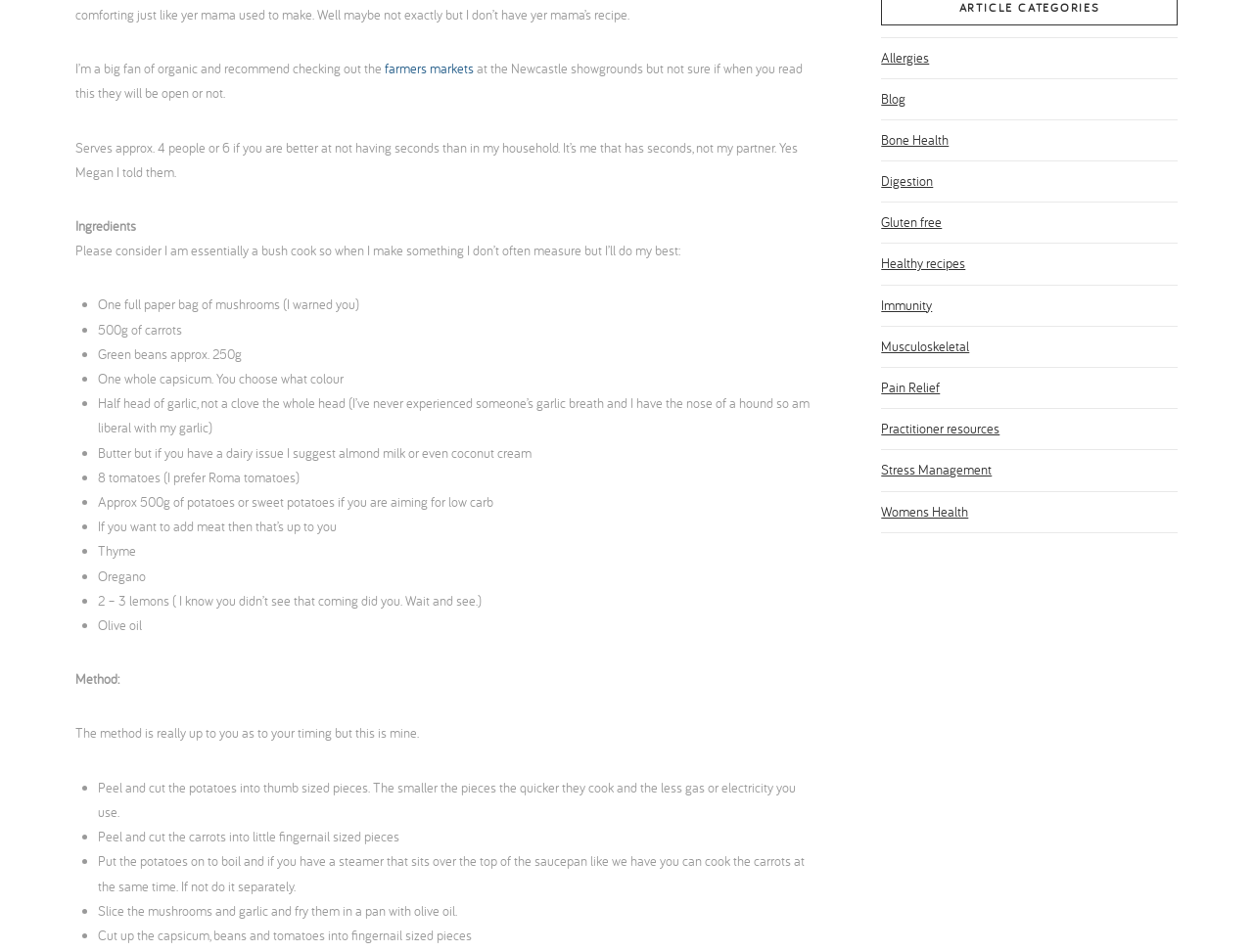Given the description of the UI element: "About Us", predict the bounding box coordinates in the form of [left, top, right, bottom], with each value being a float between 0 and 1.

None